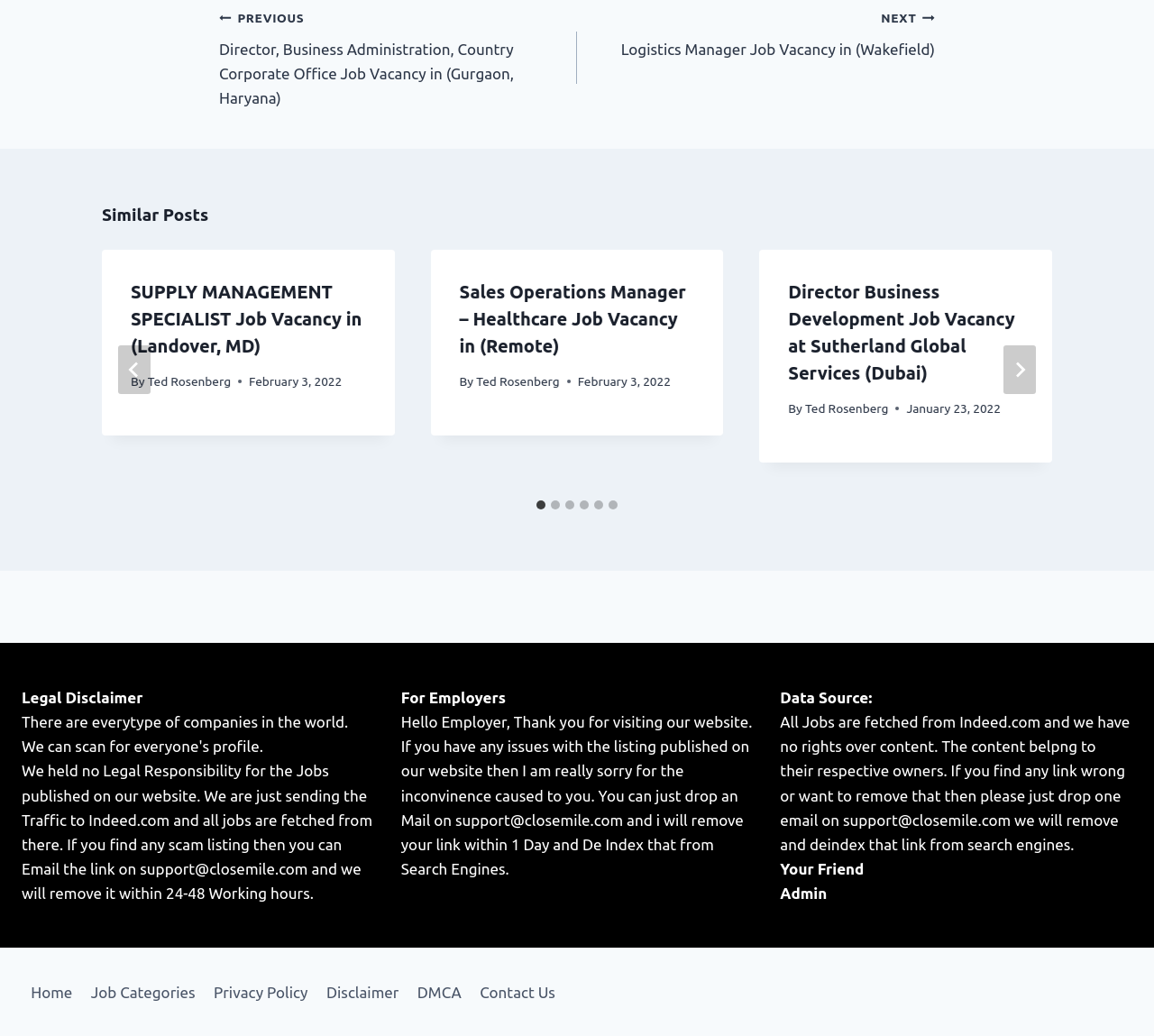Locate the bounding box coordinates of the element that should be clicked to execute the following instruction: "contact us".

[0.408, 0.941, 0.489, 0.974]